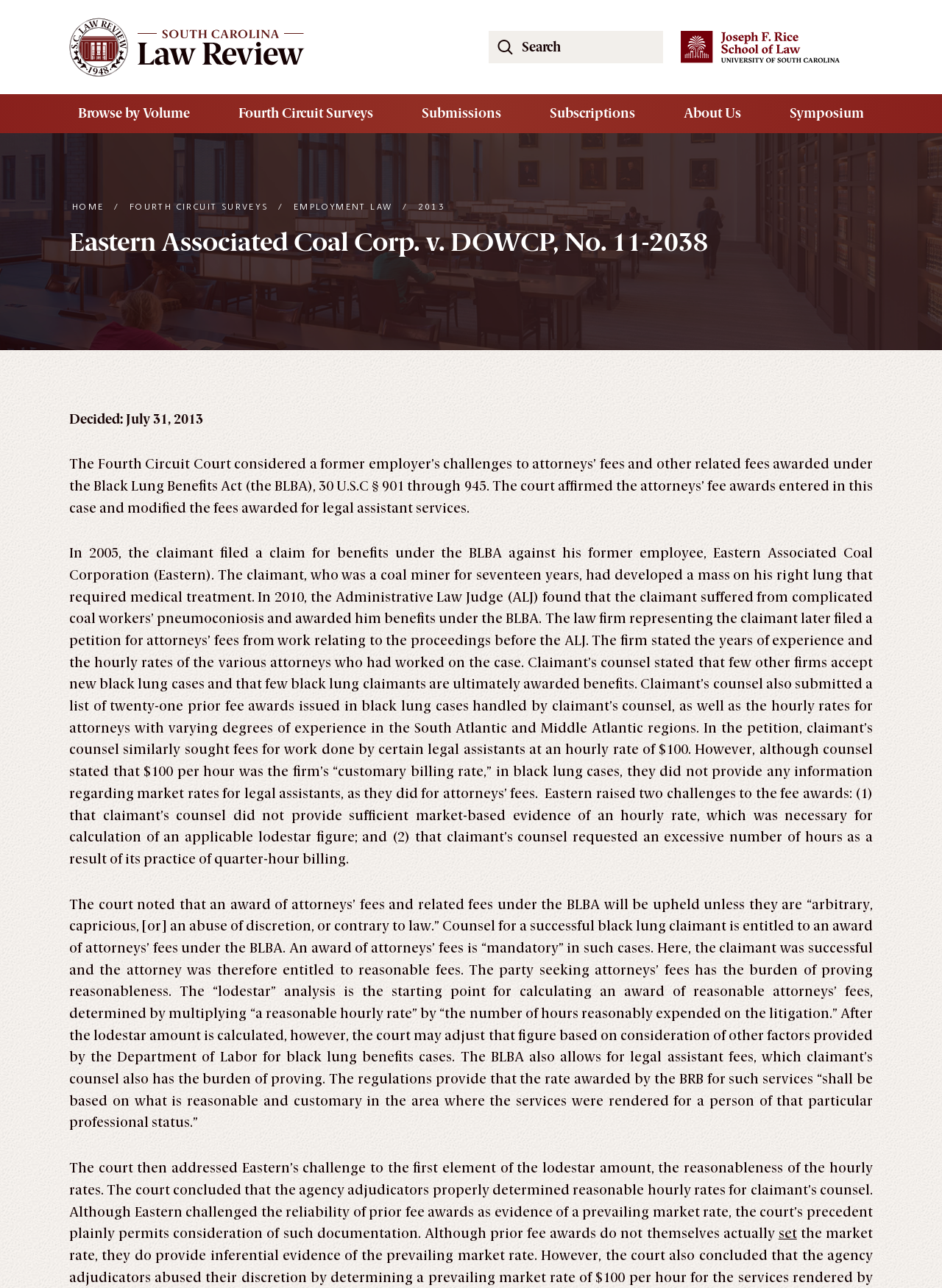Generate a comprehensive description of the webpage.

The webpage is about a court case, specifically Eastern Associated Coal Corp. v. DOWCP, No. 11-2038, and its related information. At the top, there is a navigation bar with links to "Ethics Unwrapped Home Page", "Browse by Volume", "Fourth Circuit Surveys", "Submissions", "Subscriptions", "About Us", and "Symposium". Below the navigation bar, there is a search box with a button labeled "Search" and a text "Search the South Carolina Law Review Website". 

On the left side of the page, there is a photo of a law library. Above the photo, there is a breadcrumb navigation with links to "HOME", "FOURTH CIRCUIT SURVEYS", "EMPLOYMENT LAW", and "2013". 

The main content of the page is divided into sections. The first section has a heading "Eastern Associated Coal Corp. v. DOWCP, No. 11-2038" and a subheading "Decided: July 31, 2013". Below the subheading, there is a paragraph describing the court case, which involves a former employer's challenges to attorneys' fees and other related fees awarded under the Black Lung Benefits Act. 

The following sections provide more details about the case, including the claimant's background, the court's decision, and the challenges to the fee awards. There are five paragraphs in total, each describing a different aspect of the case.